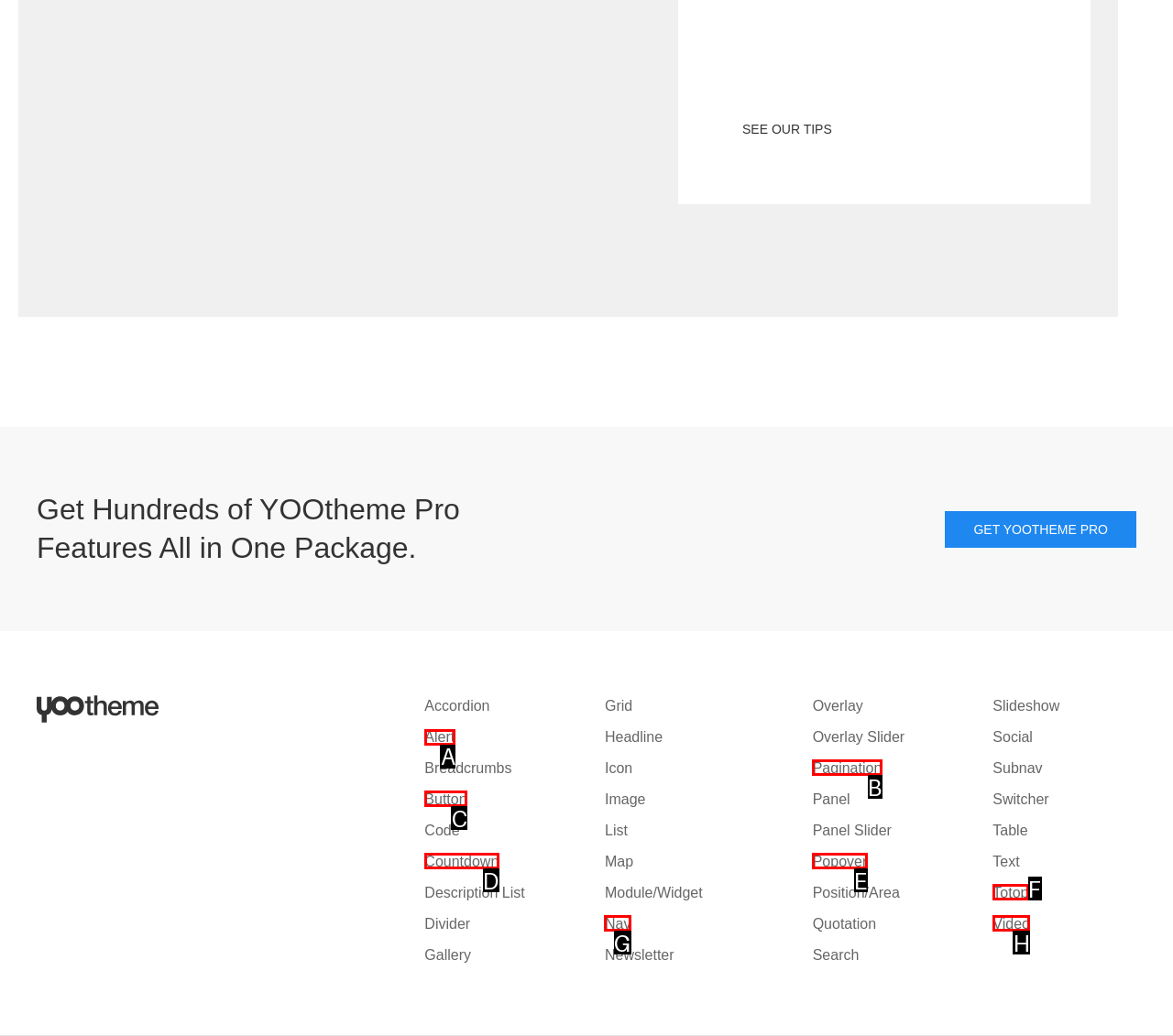To achieve the task: Learn about Alert, which HTML element do you need to click?
Respond with the letter of the correct option from the given choices.

A